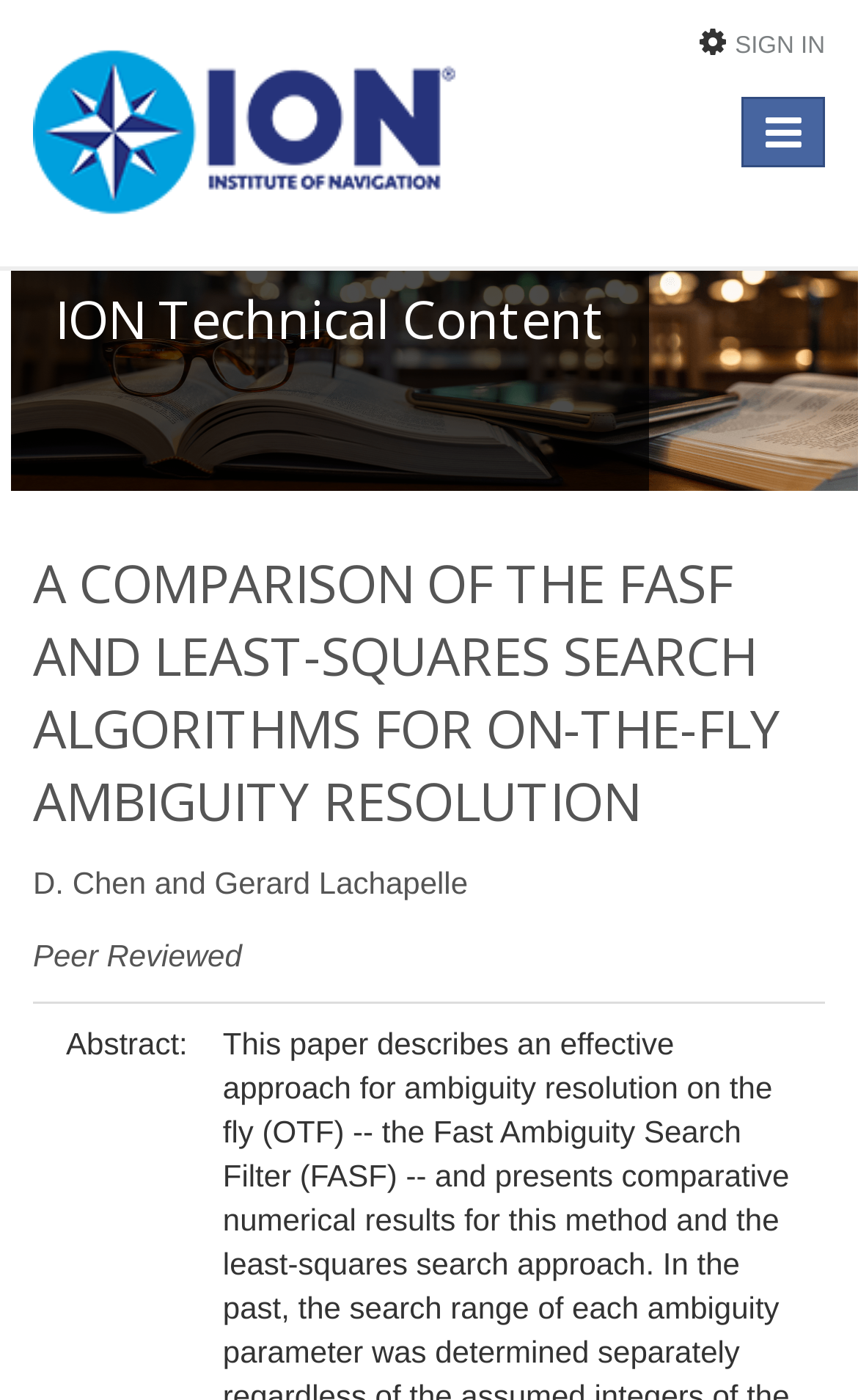Please give a concise answer to this question using a single word or phrase: 
What is the logo on the top left corner?

ION Logo